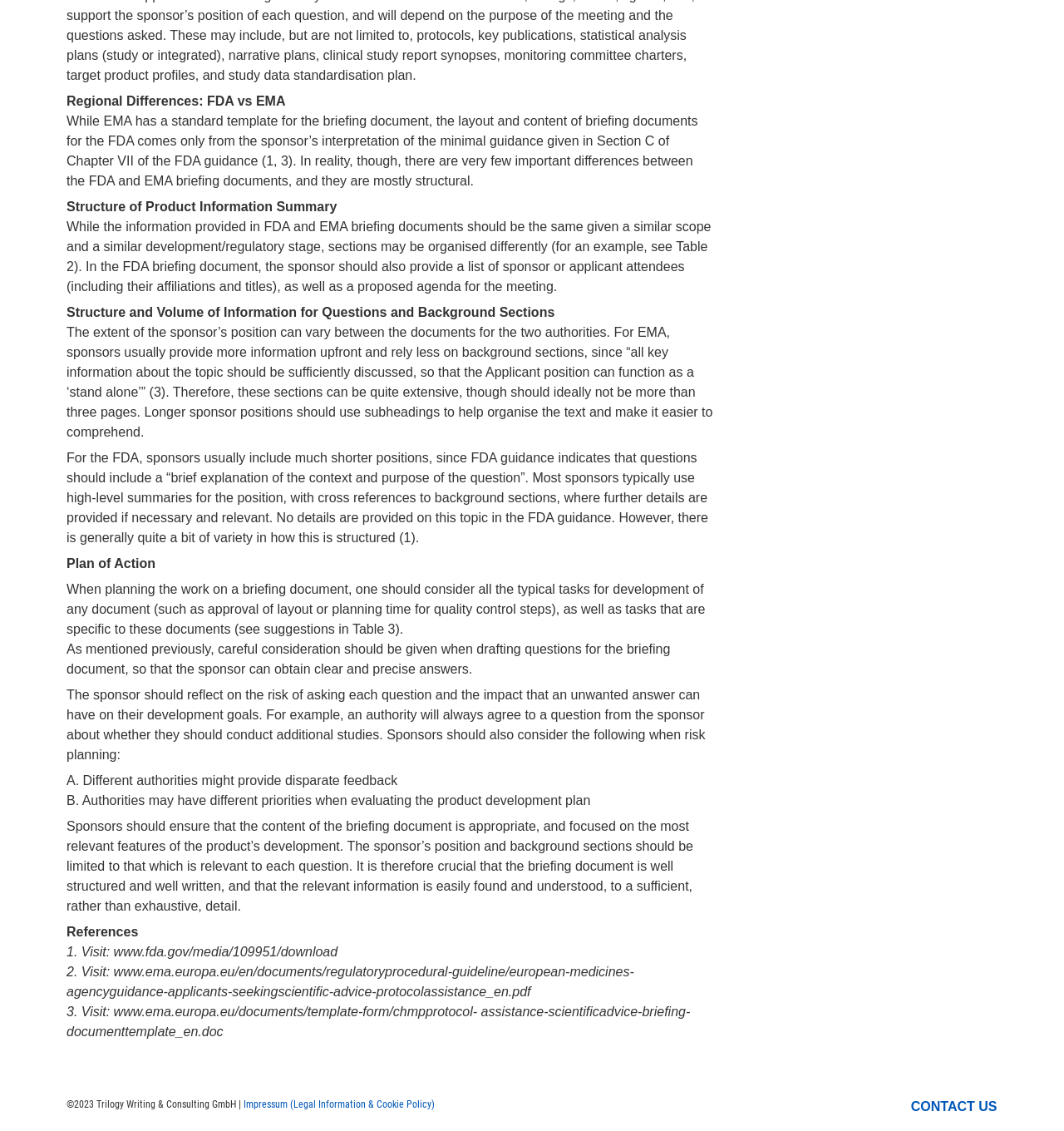Using the description: "CONTACT US", determine the UI element's bounding box coordinates. Ensure the coordinates are in the format of four float numbers between 0 and 1, i.e., [left, top, right, bottom].

[0.856, 0.972, 0.937, 0.984]